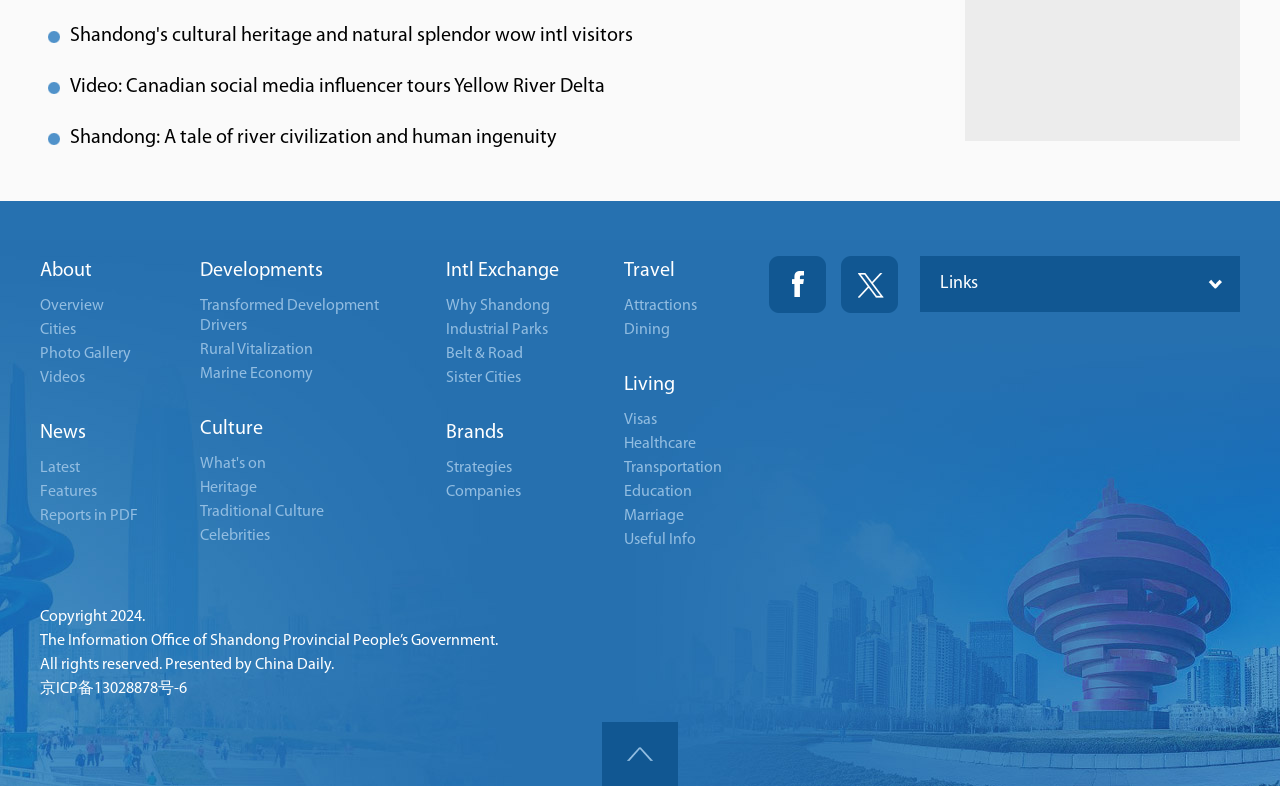Given the content of the image, can you provide a detailed answer to the question?
What type of content can be found in the 'Photo Gallery' section?

Given the link 'Photo Gallery', it is likely that this section contains a collection of photos showcasing Shandong's cultural heritage, natural beauty, and developments.